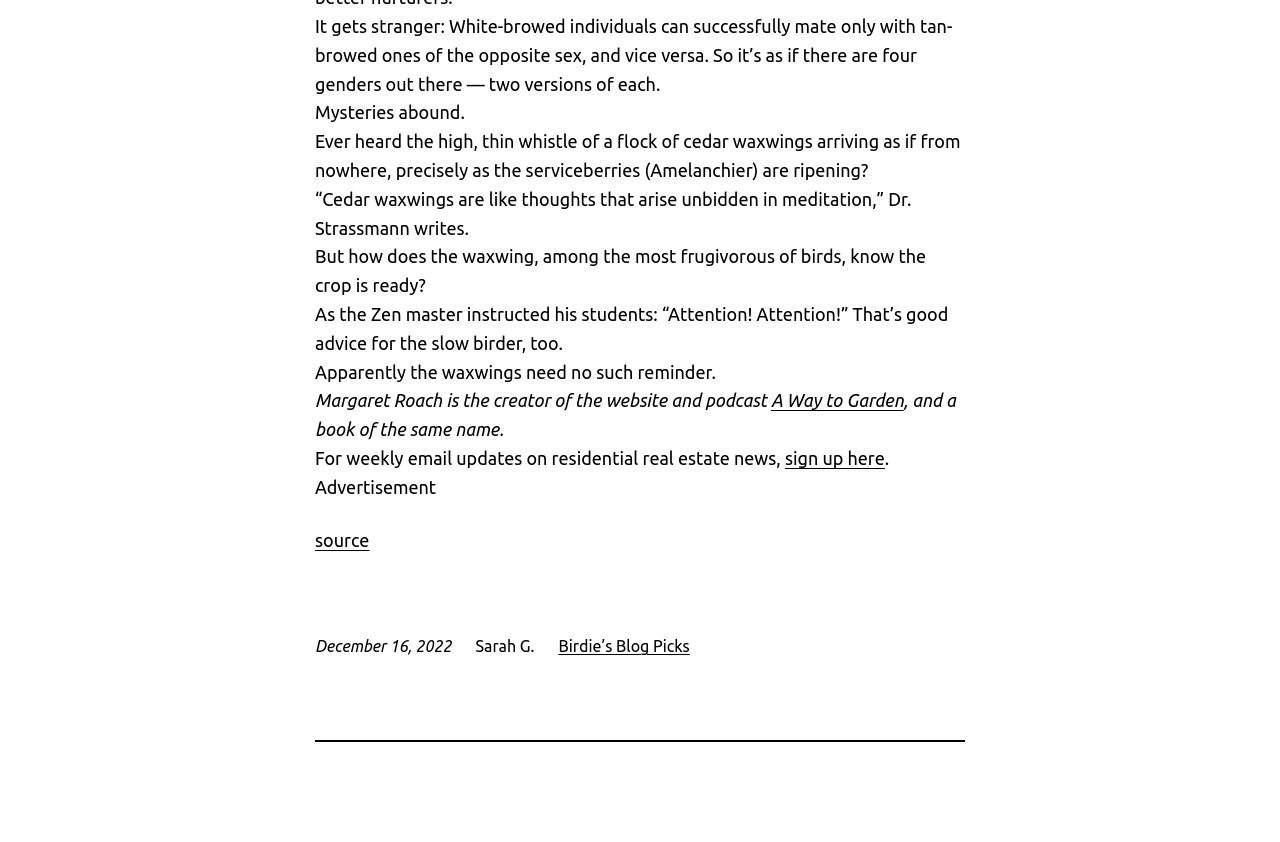Based on what you see in the screenshot, provide a thorough answer to this question: What is the topic of the article?

The topic of the article can be inferred from the text content, which mentions cedar waxwings, their behavior, and their relationship with serviceberries. The text also quotes Dr. Strassmann, suggesting that the article is about birds and their behavior.